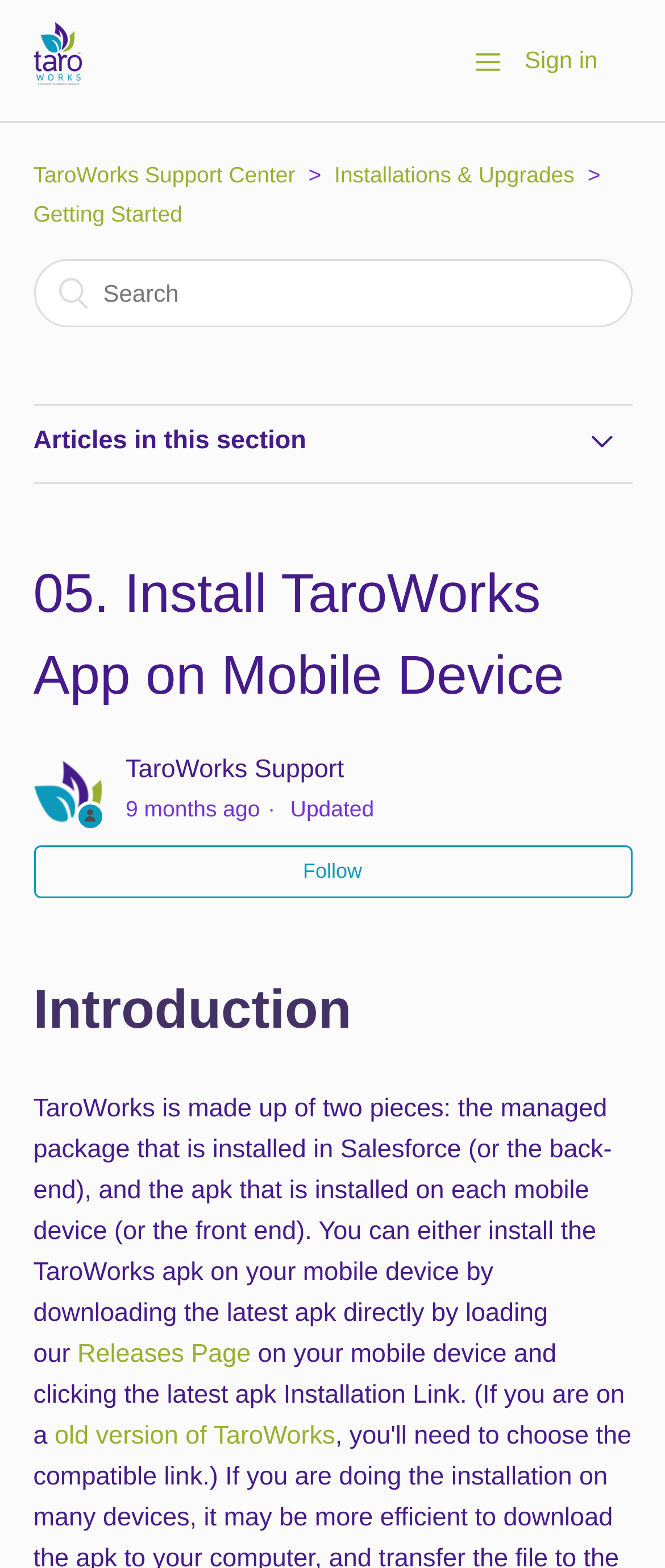Provide a thorough and detailed response to the question by examining the image: 
What is the name of the support center?

I found the answer by looking at the list item element with the text 'TaroWorks Support Center' which is a part of the navigation menu.